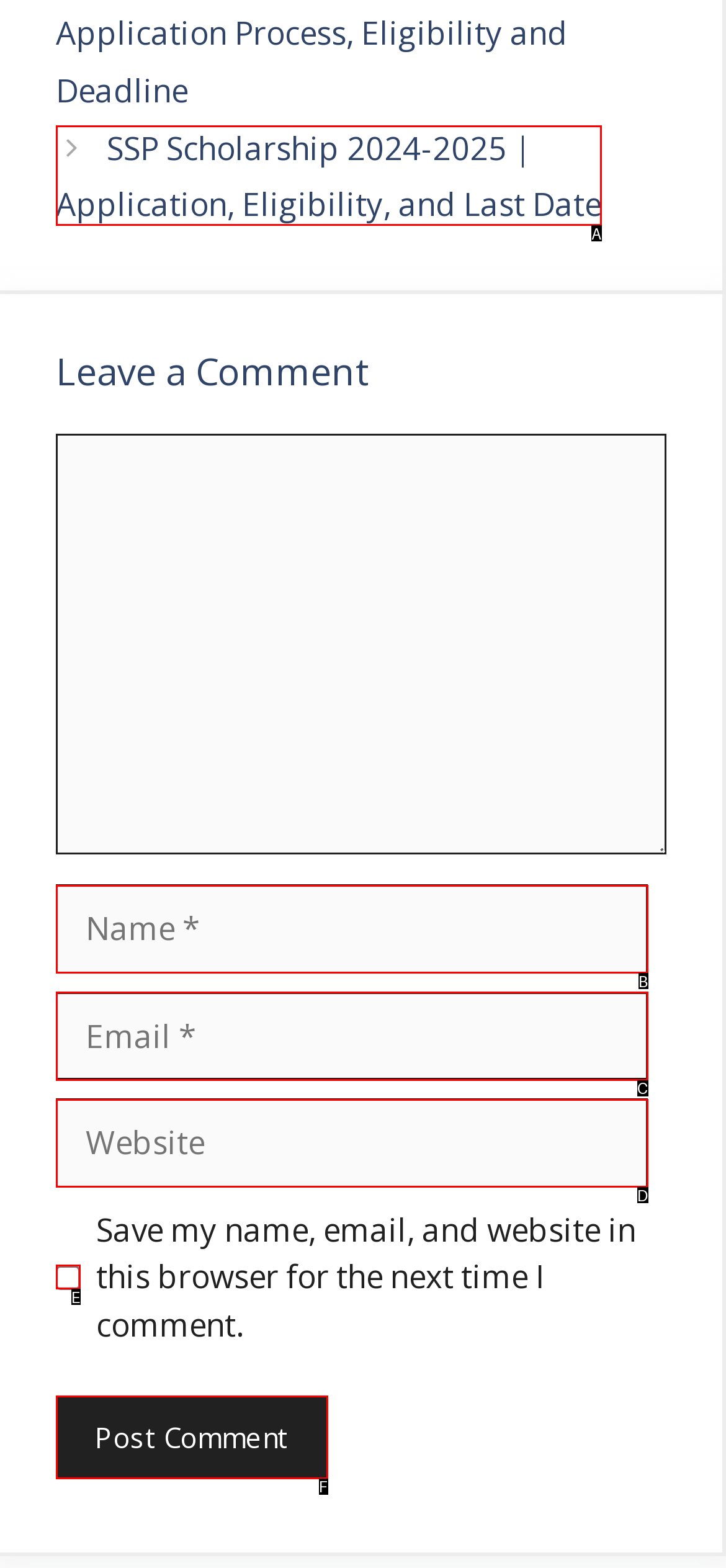From the provided options, pick the HTML element that matches the description: parent_node: Comment name="email" placeholder="Email *". Respond with the letter corresponding to your choice.

C